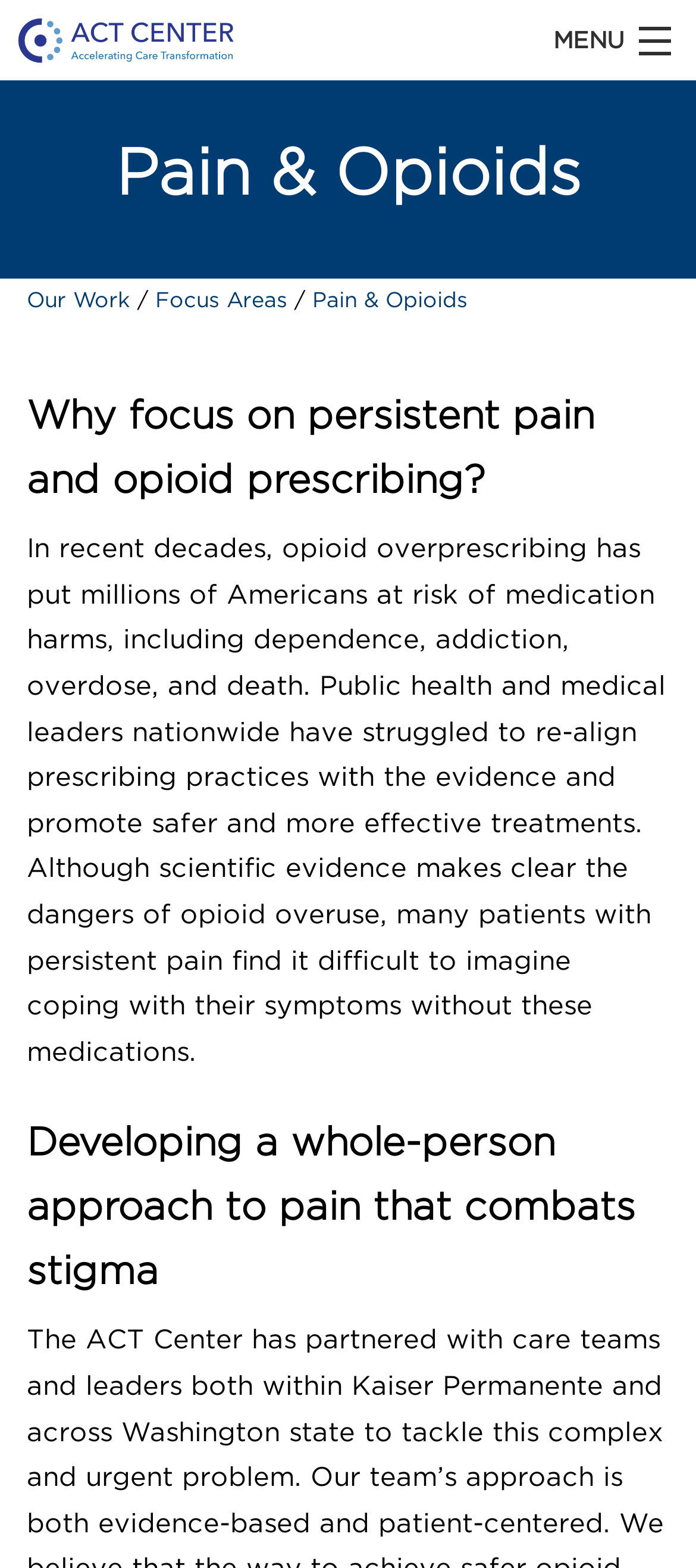Locate the bounding box coordinates of the area that needs to be clicked to fulfill the following instruction: "Learn about the whole-person approach to pain". The coordinates should be in the format of four float numbers between 0 and 1, namely [left, top, right, bottom].

[0.038, 0.709, 0.962, 0.832]